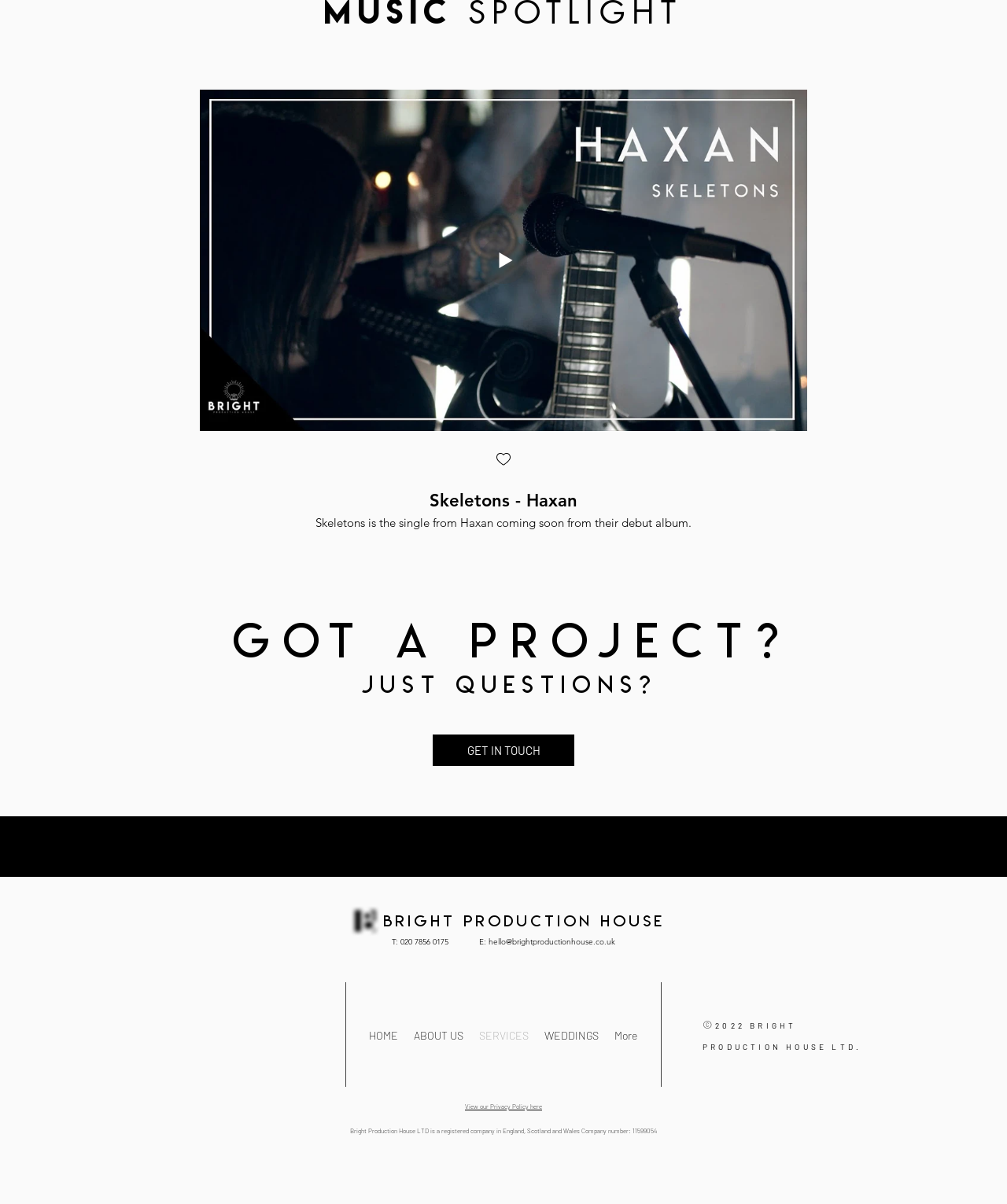Provide the bounding box coordinates of the HTML element this sentence describes: "ABOUT US".

[0.403, 0.844, 0.468, 0.877]